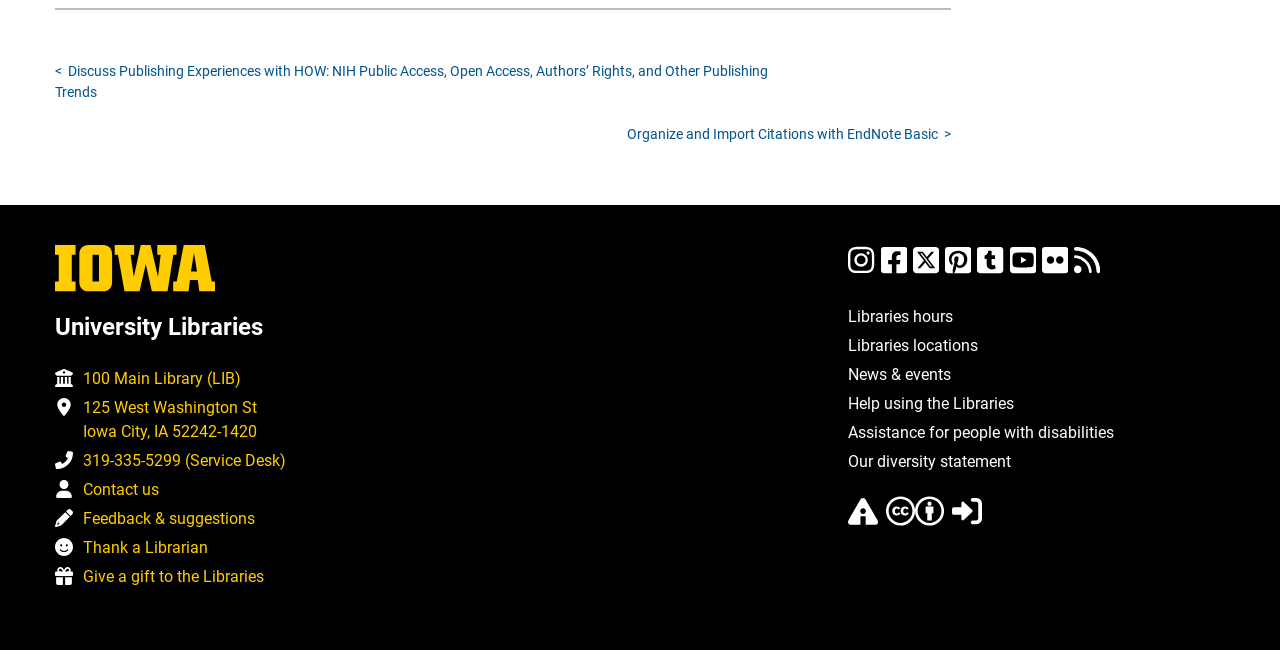What is the address of the main library?
Please provide a detailed and thorough answer to the question.

I found a link with the text '125 West Washington St Iowa City, IA 52242-1420' which is likely to be the address of the main library, as it is located near the link '100 Main Library (LIB)'.